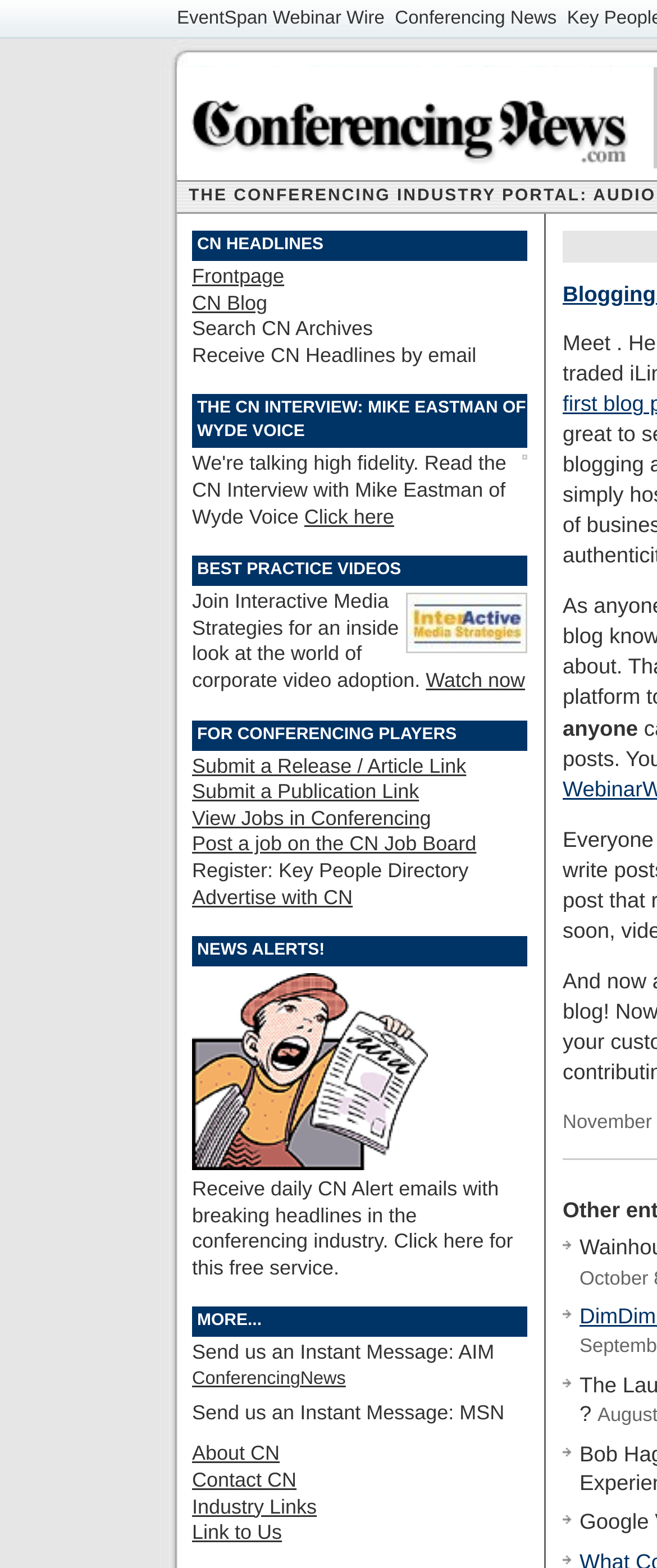Could you specify the bounding box coordinates for the clickable section to complete the following instruction: "Click on Webinar Wire"?

[0.415, 0.005, 0.585, 0.018]